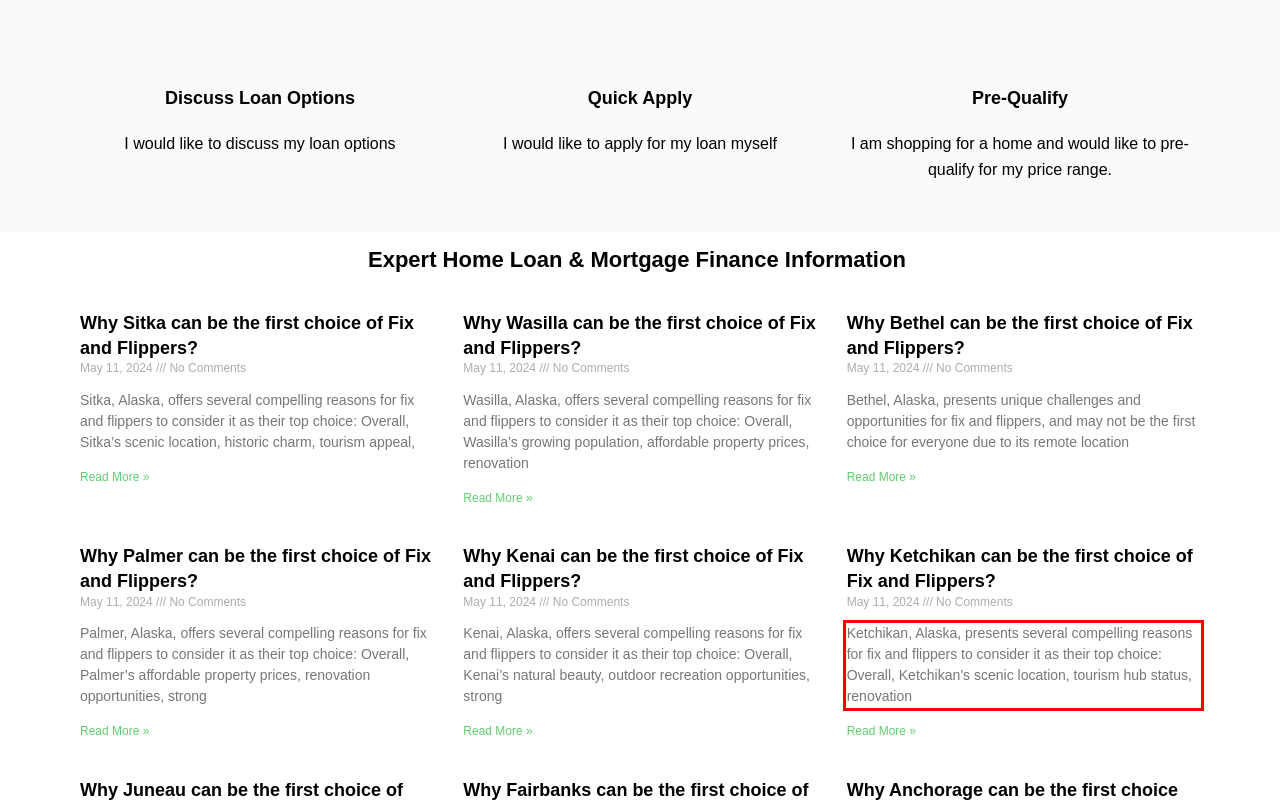You are provided with a webpage screenshot that includes a red rectangle bounding box. Extract the text content from within the bounding box using OCR.

Ketchikan, Alaska, presents several compelling reasons for fix and flippers to consider it as their top choice: Overall, Ketchikan’s scenic location, tourism hub status, renovation